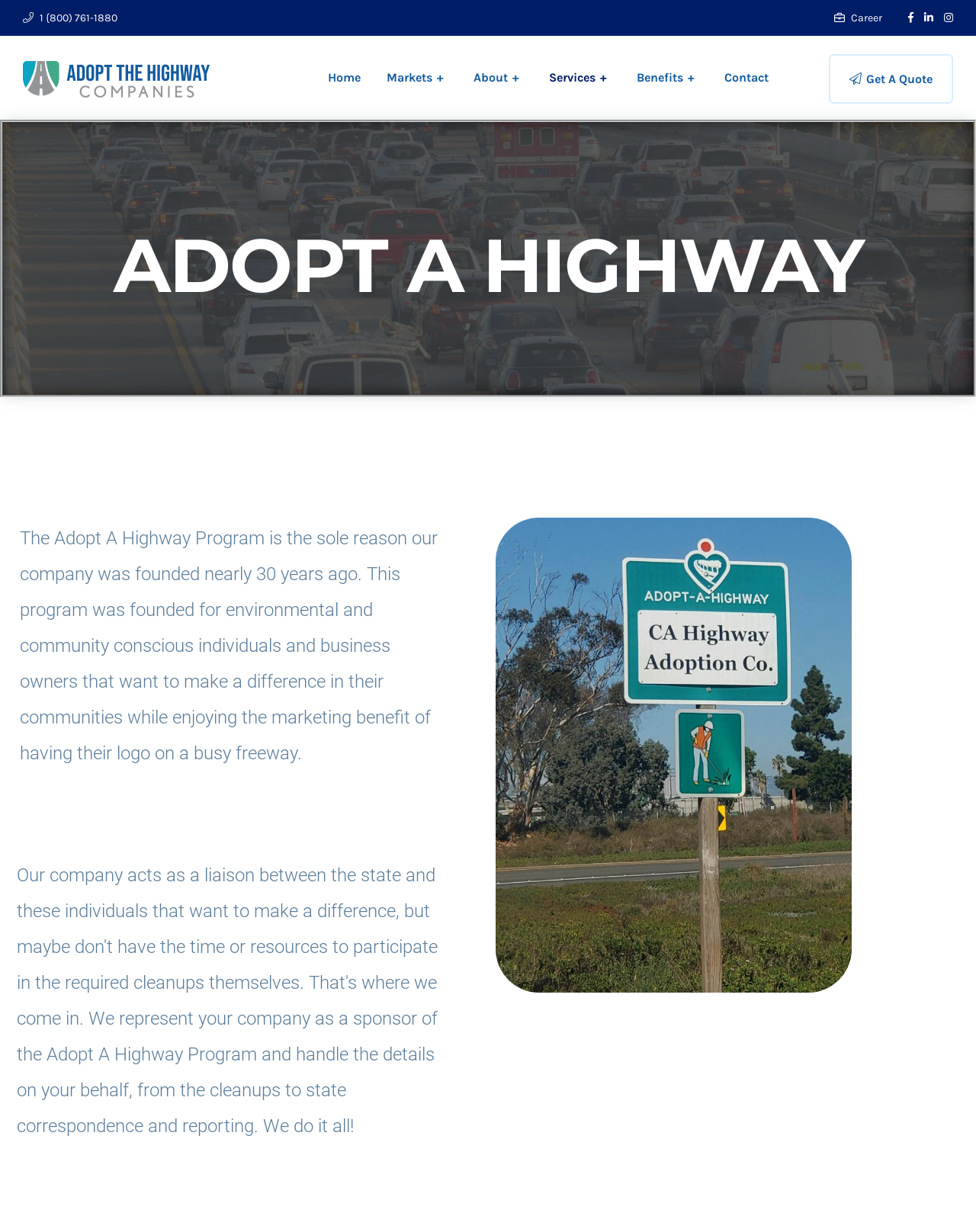Using the webpage screenshot and the element description Home, determine the bounding box coordinates. Specify the coordinates in the format (top-left x, top-left y, bottom-right x, bottom-right y) with values ranging from 0 to 1.

[0.336, 0.035, 0.37, 0.091]